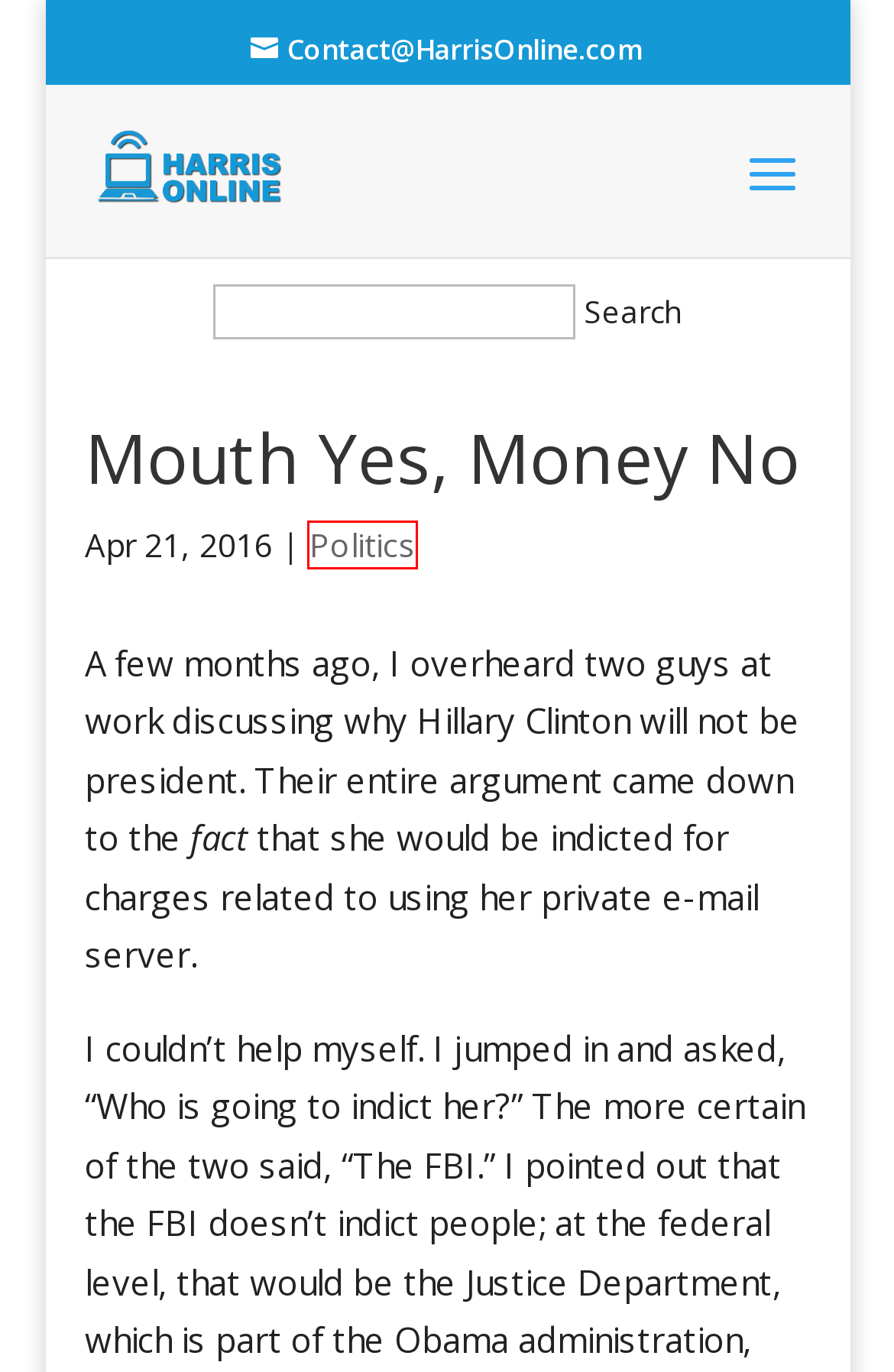Examine the screenshot of a webpage featuring a red bounding box and identify the best matching webpage description for the new page that results from clicking the element within the box. Here are the options:
A. Stop Working The Crowd | Paul Harris Online
B. Movie Review: “Hit Man” | Paul Harris Online
C. Facing It Again | Paul Harris Online
D. Paul Harris Online | Thoughts on radio, TV, movies, poker, theater, and more
E. Politics | Paul Harris Online
F. Paul Harris Online
G. MYMNK: “Man Up” | Paul Harris Online
H. Movie Review: “Treasure” | Paul Harris Online

E